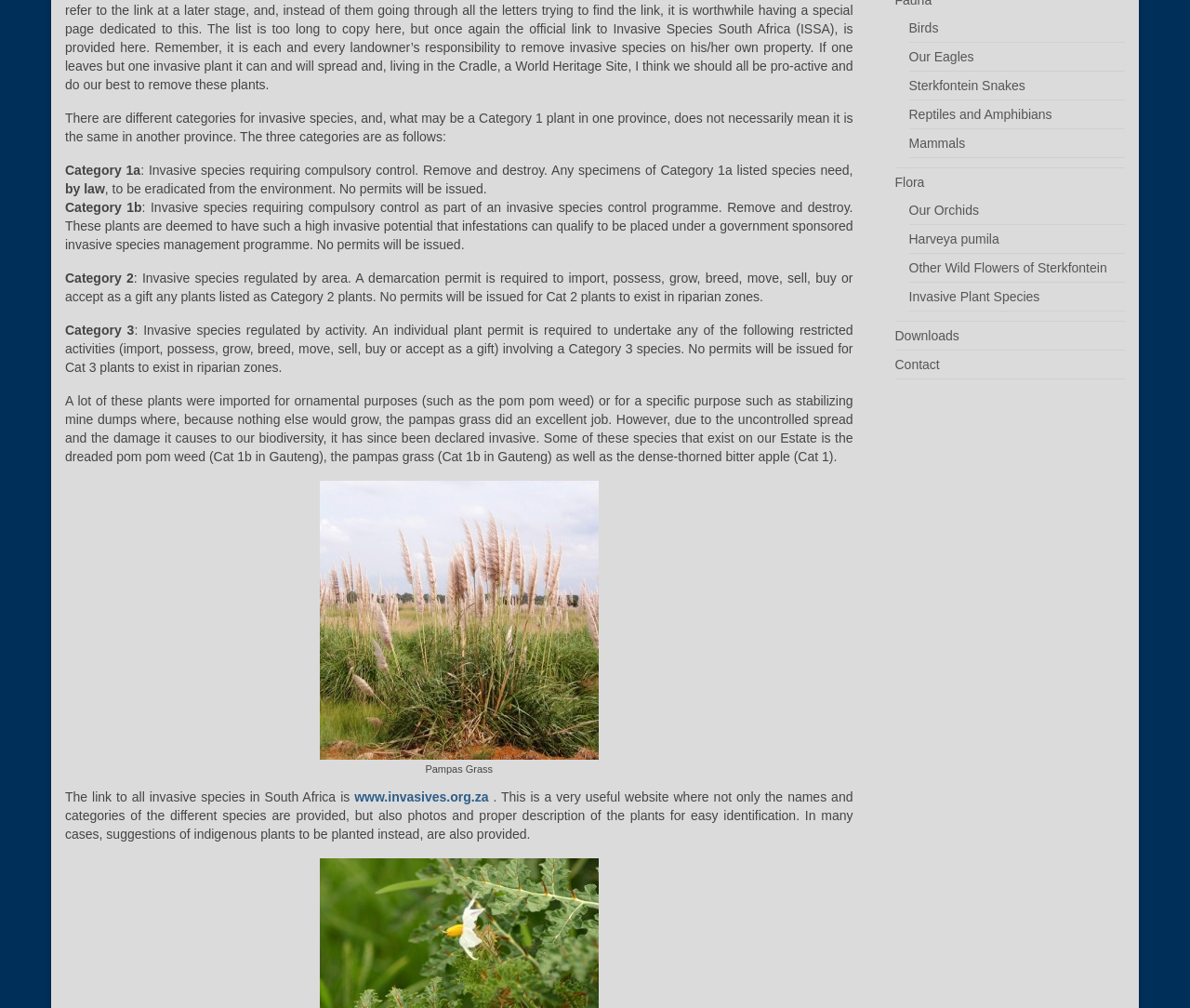Identify the bounding box coordinates for the UI element mentioned here: "Flora". Provide the coordinates as four float values between 0 and 1, i.e., [left, top, right, bottom].

[0.752, 0.173, 0.777, 0.188]